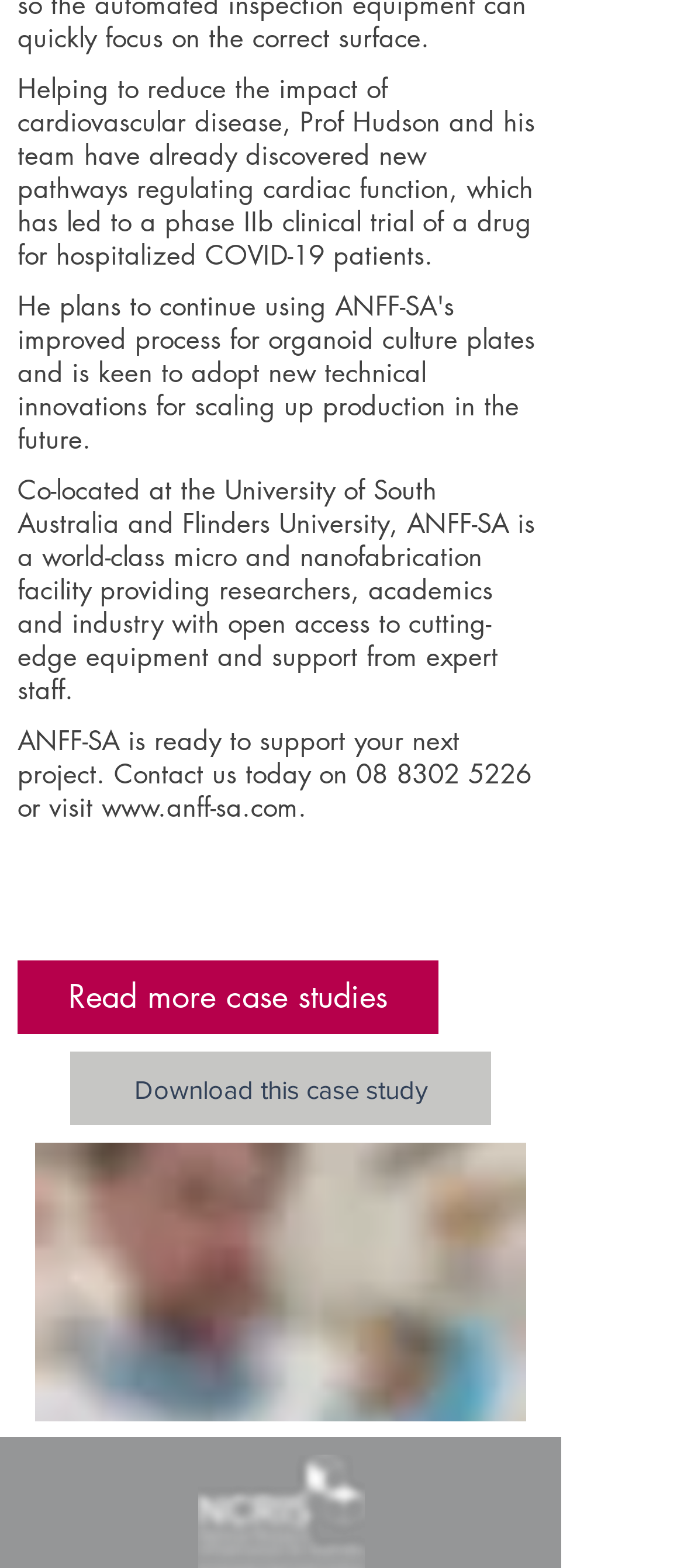What is the title of the image?
Refer to the image and provide a detailed answer to the question.

The title of the image is obtained from the generic element with the text 'Precision machining accelerates critical production process for cardiac researchers', which is also the caption of the image element.